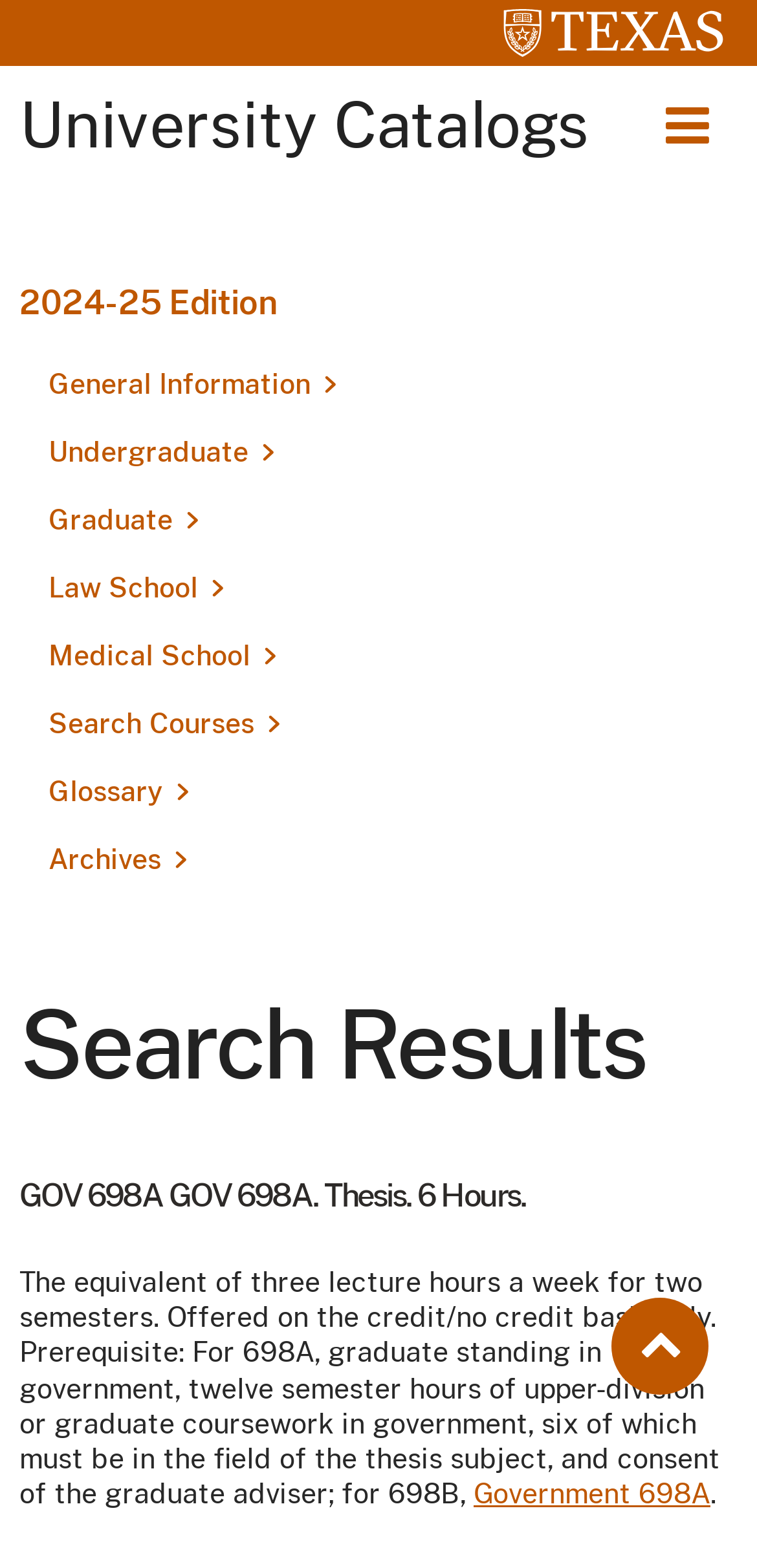Kindly determine the bounding box coordinates of the area that needs to be clicked to fulfill this instruction: "Go back to top".

[0.808, 0.828, 0.936, 0.889]